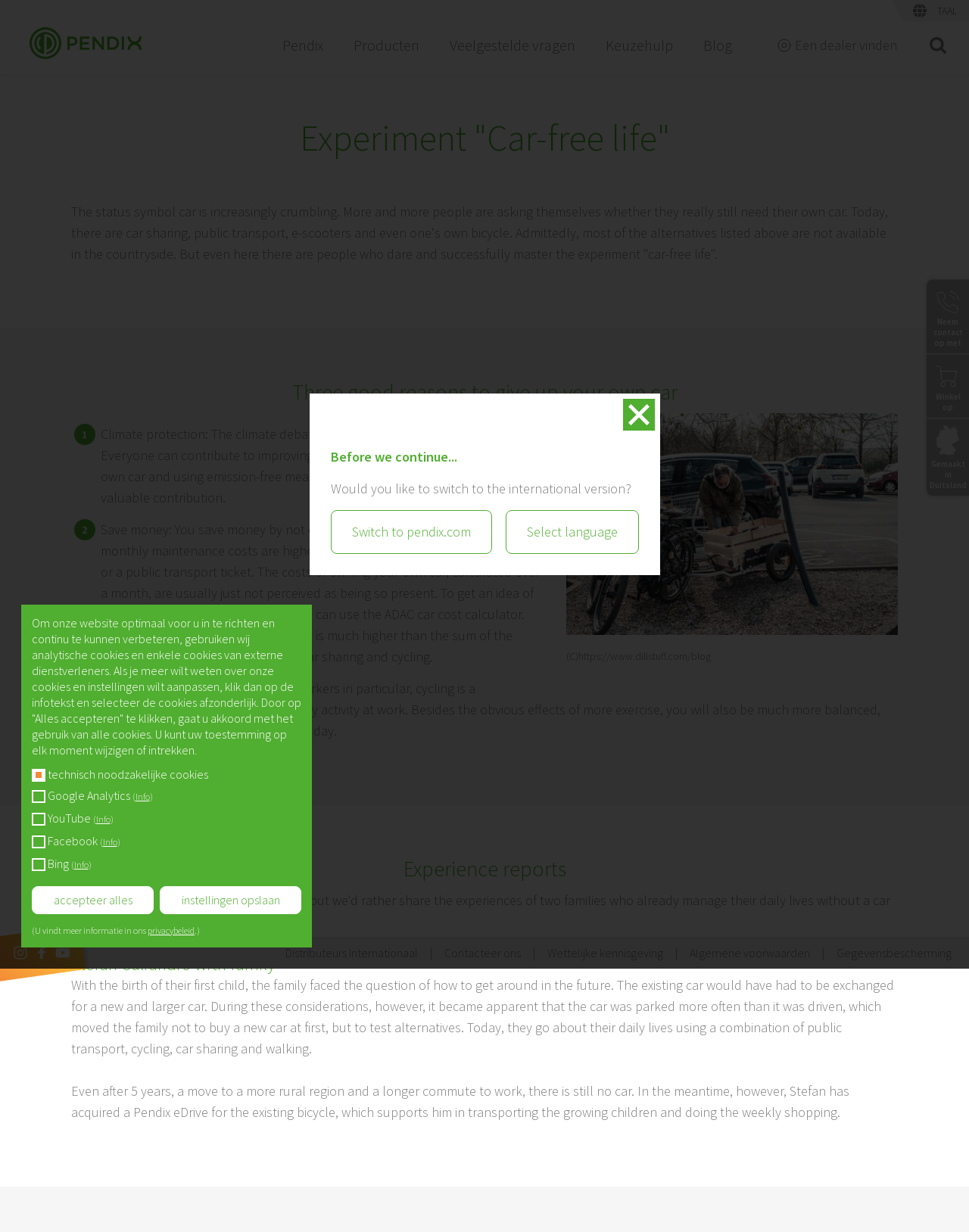What are the three good reasons to give up your own car?
Based on the visual information, provide a detailed and comprehensive answer.

The webpage lists three good reasons to give up your own car, which are climate protection, saving money, and strengthening health, as mentioned in the headings and subsequent paragraphs.